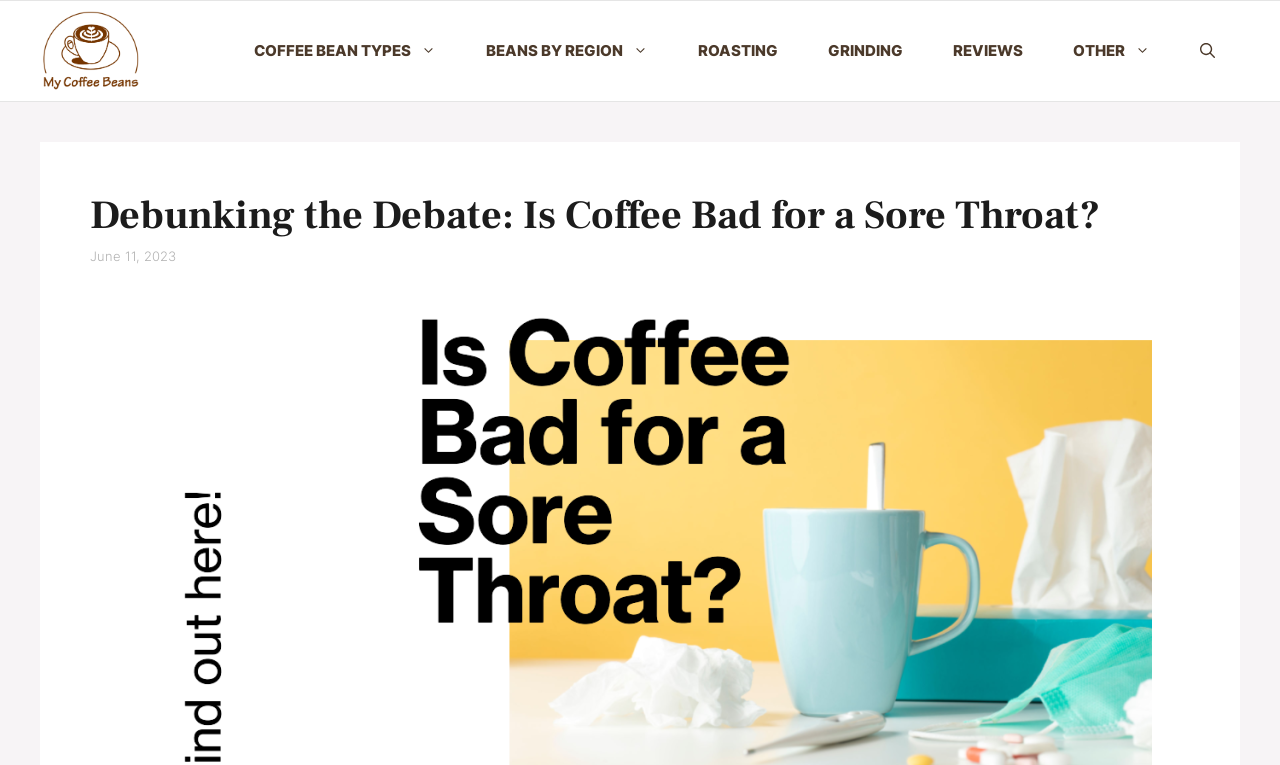What is the purpose of the 'Open Search Bar' link?
Please look at the screenshot and answer in one word or a short phrase.

To open a search bar